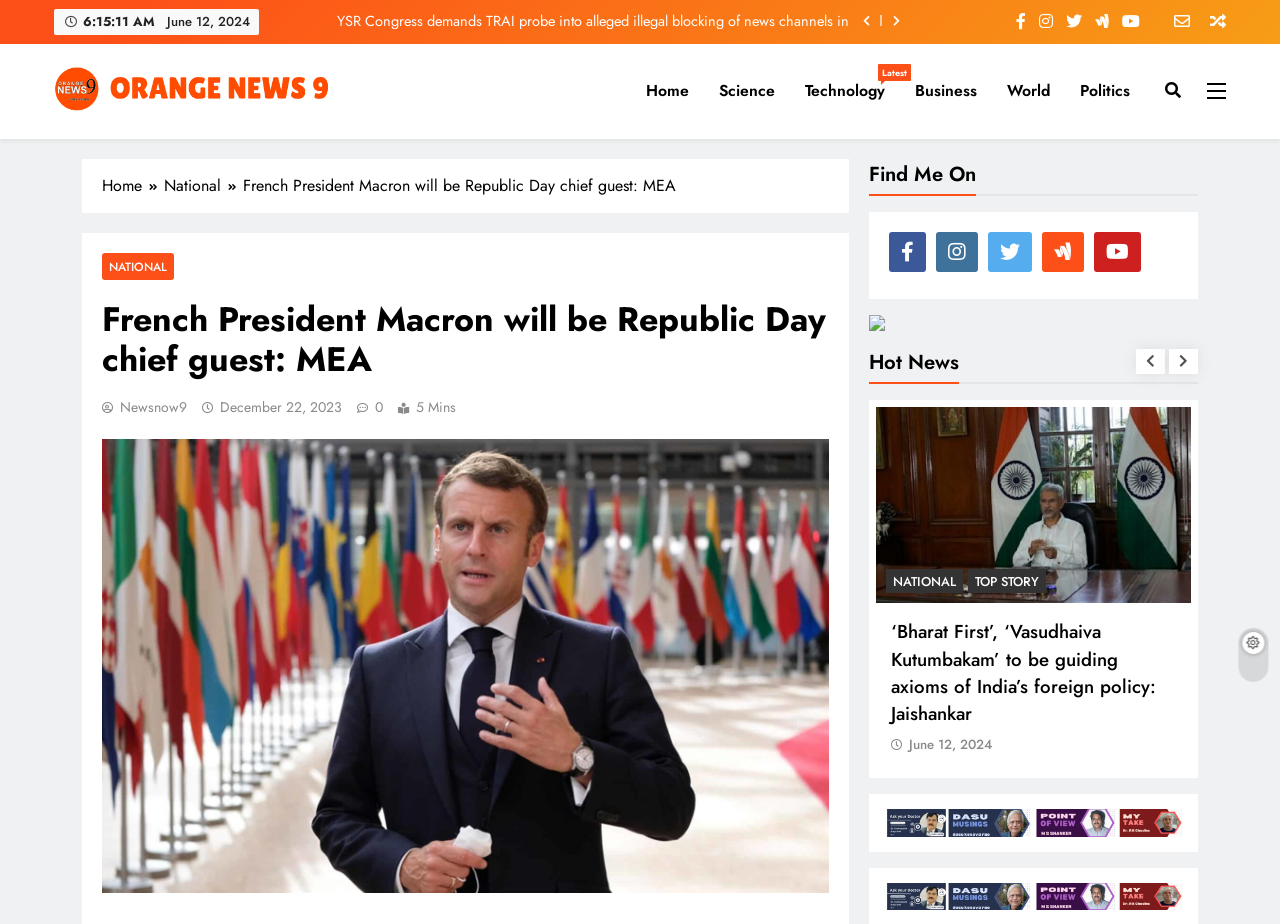Locate the bounding box coordinates of the element to click to perform the following action: 'Check the latest news'. The coordinates should be given as four float values between 0 and 1, in the form of [left, top, right, bottom].

[0.934, 0.011, 0.958, 0.037]